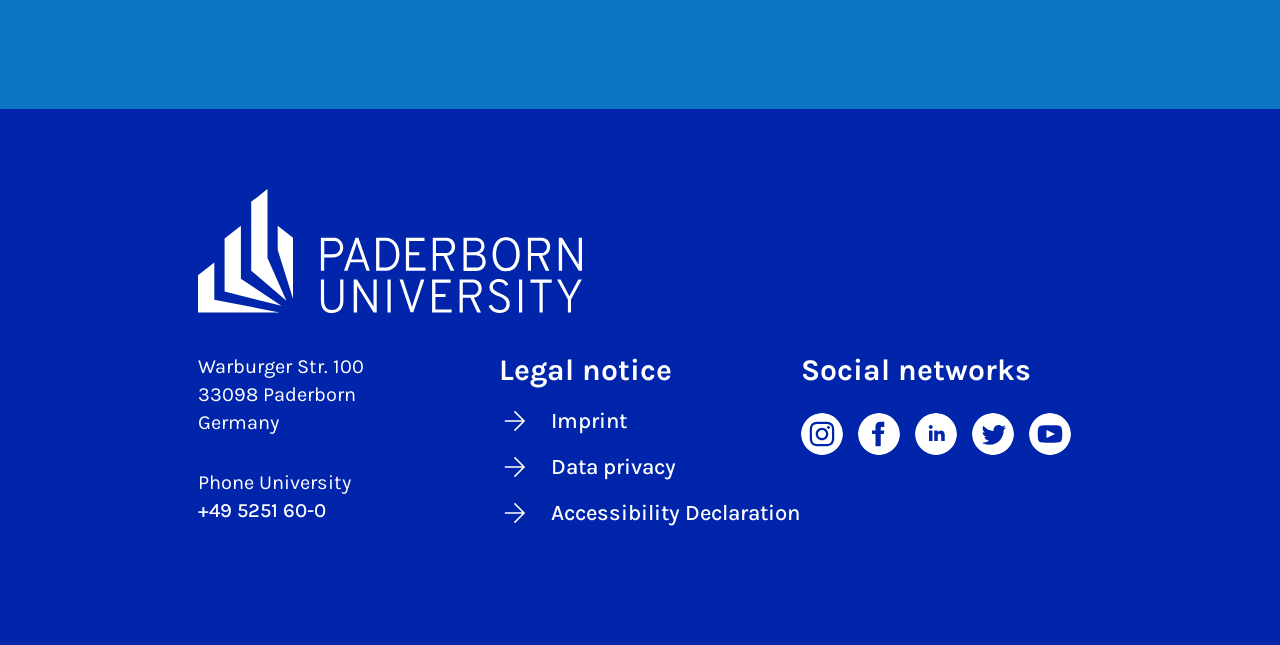Please identify the bounding box coordinates of the element on the webpage that should be clicked to follow this instruction: "Visit the university's homepage". The bounding box coordinates should be given as four float numbers between 0 and 1, formatted as [left, top, right, bottom].

[0.155, 0.293, 0.845, 0.485]